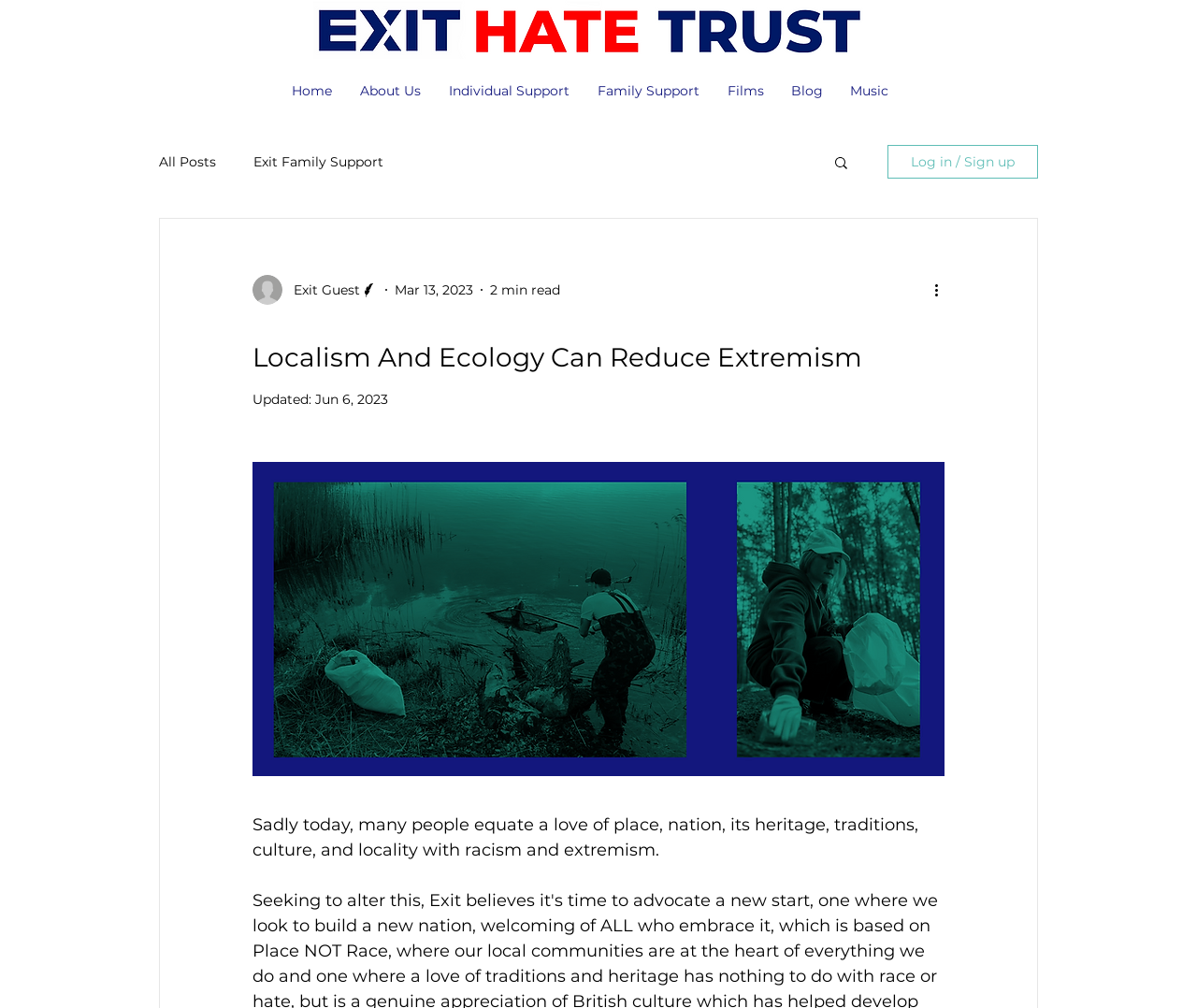Determine the bounding box coordinates for the HTML element mentioned in the following description: "Music". The coordinates should be a list of four floats ranging from 0 to 1, represented as [left, top, right, bottom].

[0.698, 0.067, 0.753, 0.114]